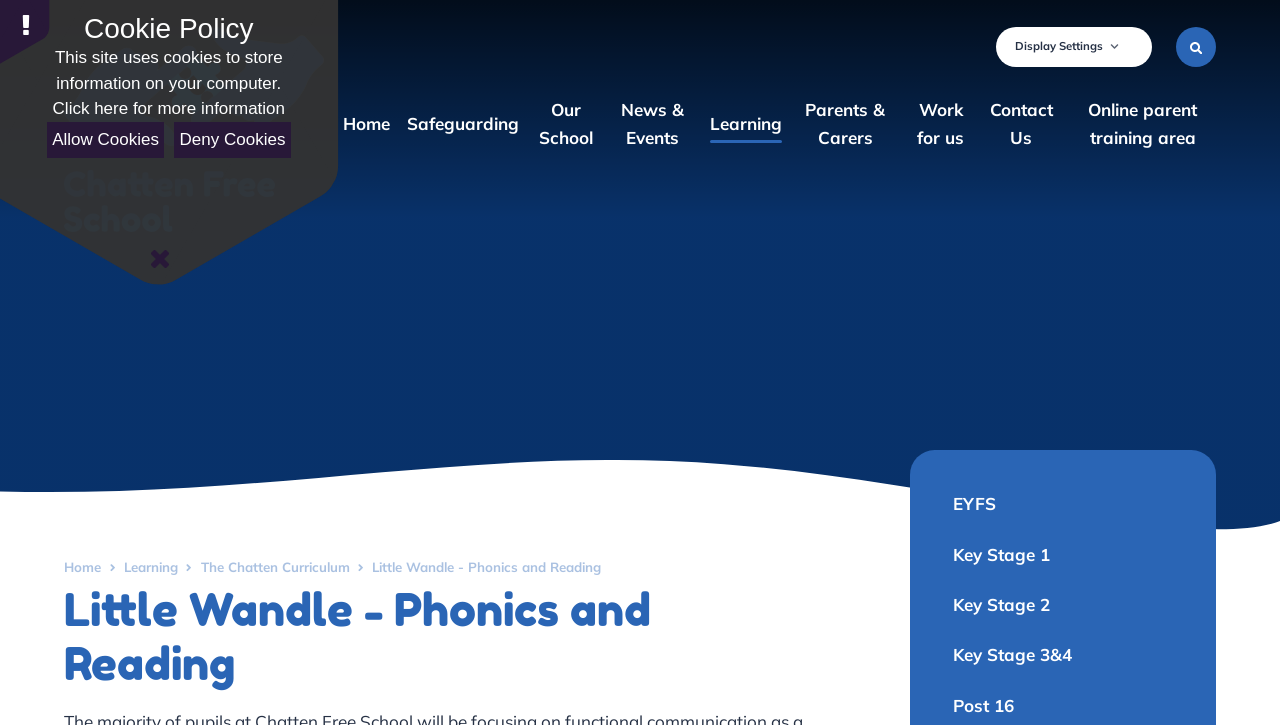Please reply with a single word or brief phrase to the question: 
What is the purpose of the 'Skip to content' link?

To skip to the main content